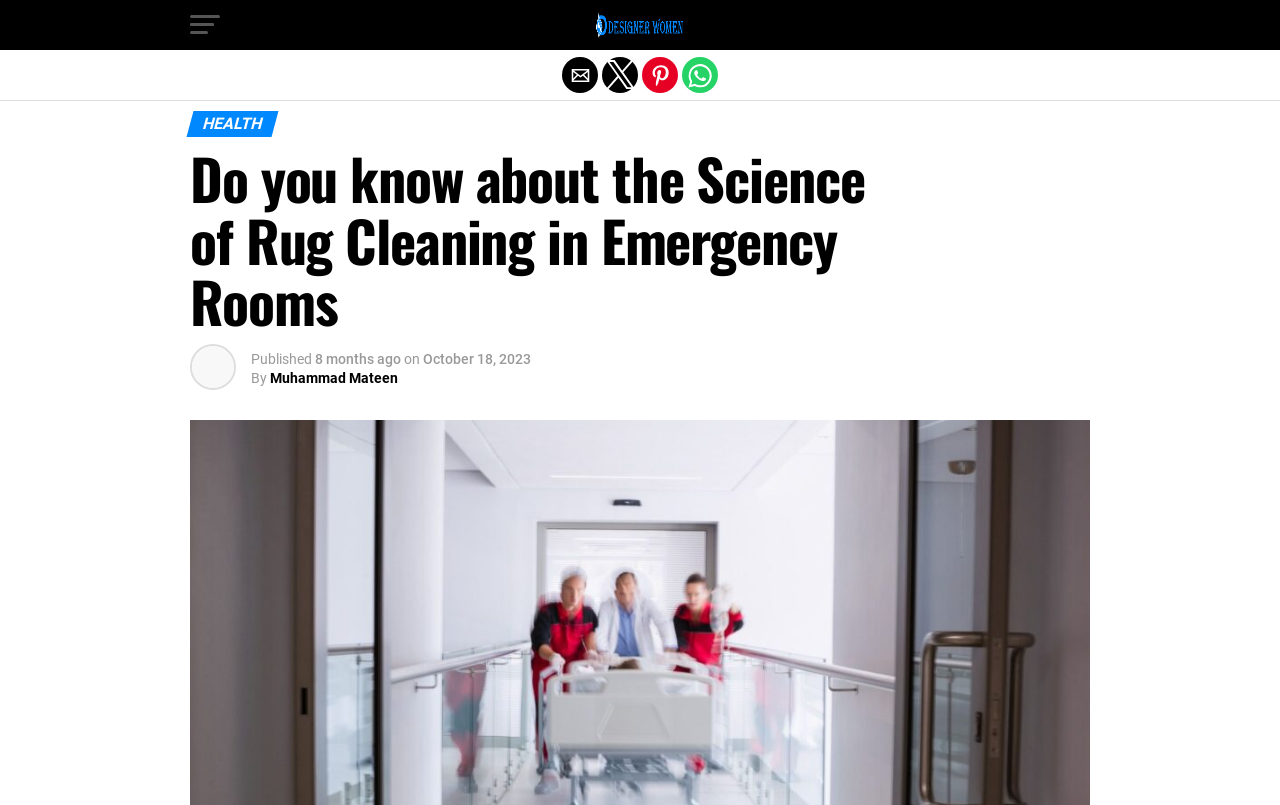What is the name of the author of the article?
Using the information from the image, give a concise answer in one word or a short phrase.

Muhammad Mateen